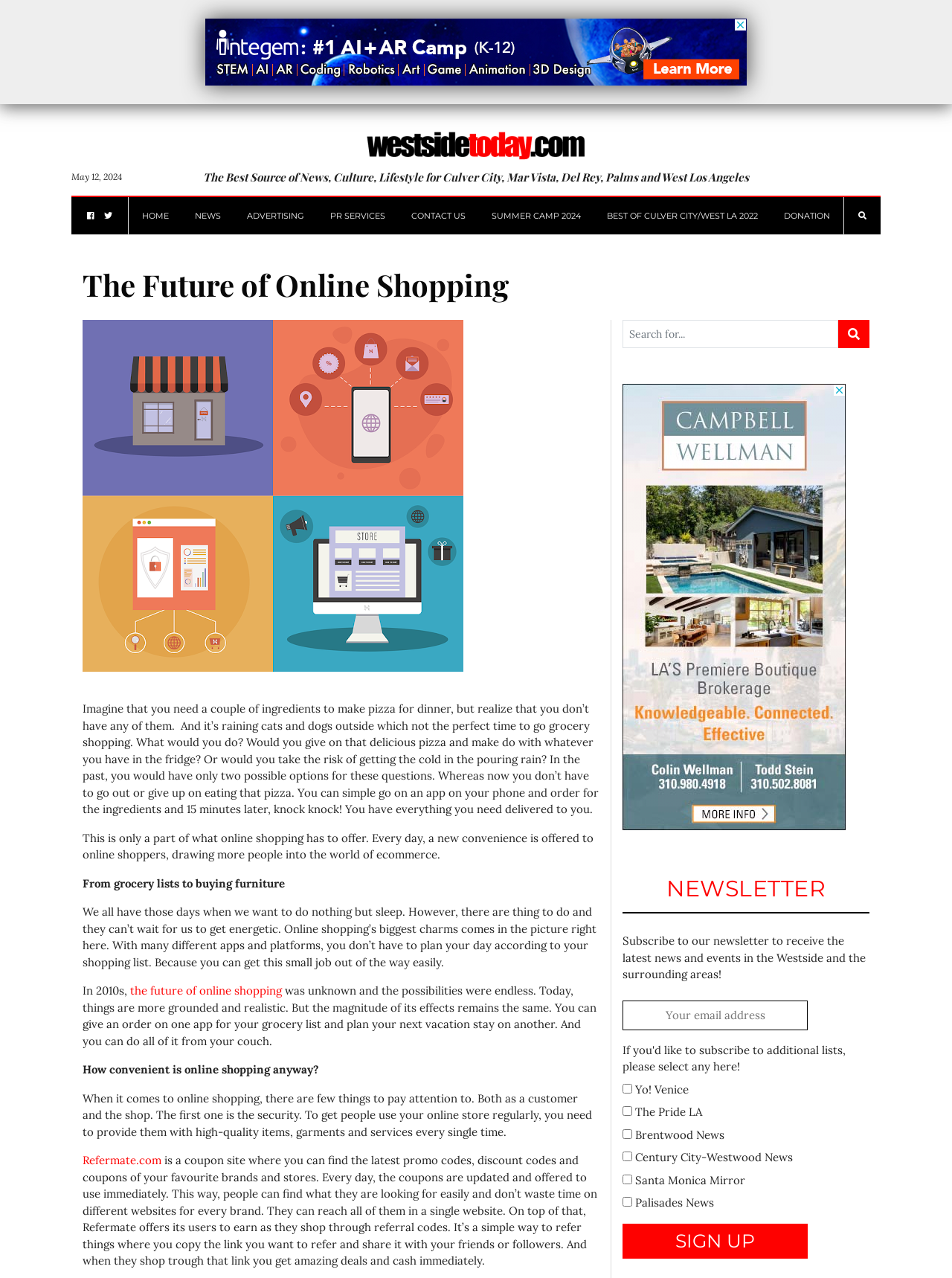Could you determine the bounding box coordinates of the clickable element to complete the instruction: "Search for something"? Provide the coordinates as four float numbers between 0 and 1, i.e., [left, top, right, bottom].

[0.654, 0.25, 0.913, 0.273]